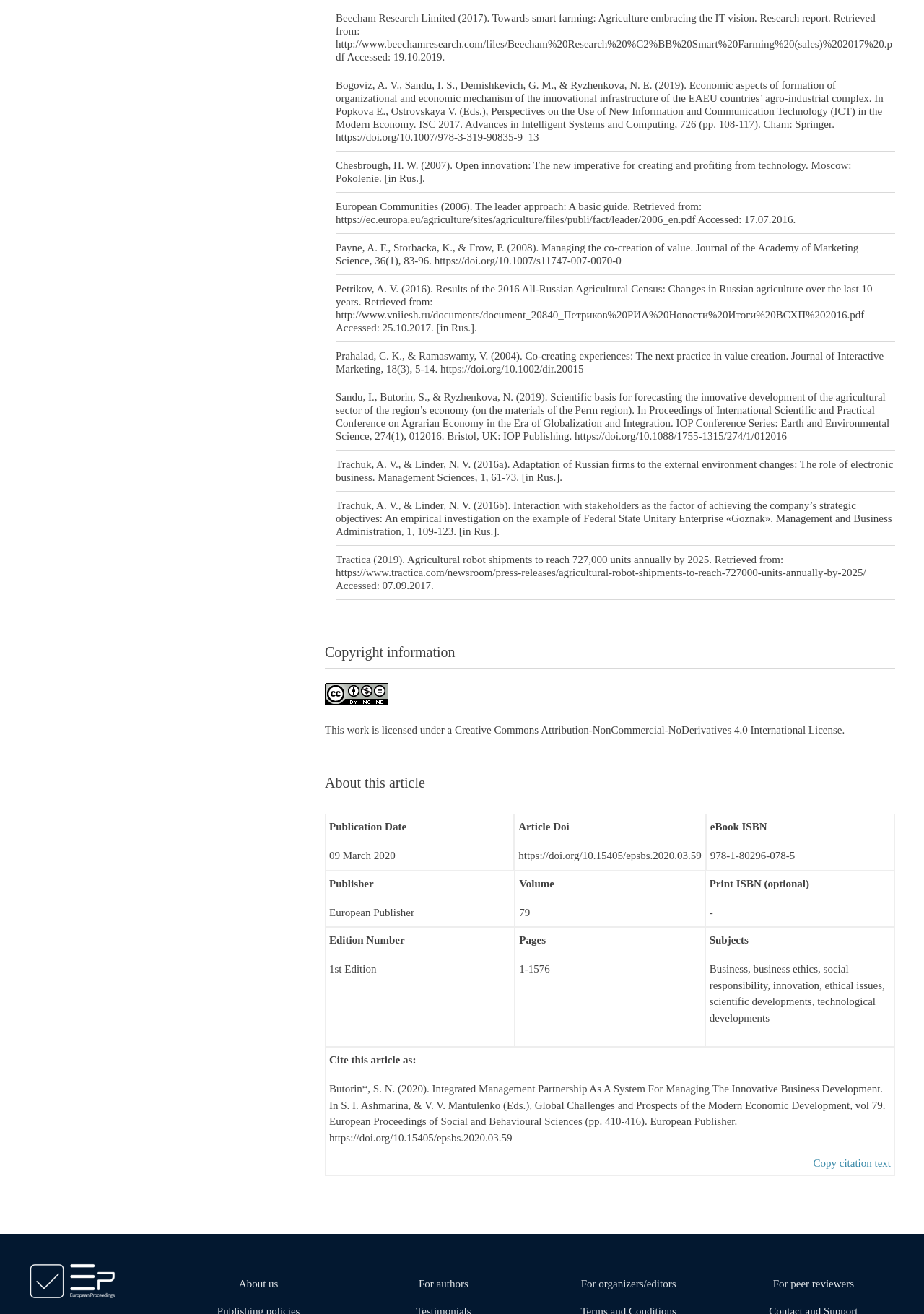Please specify the bounding box coordinates of the element that should be clicked to execute the given instruction: 'View article information'. Ensure the coordinates are four float numbers between 0 and 1, expressed as [left, top, right, bottom].

[0.352, 0.589, 0.969, 0.608]